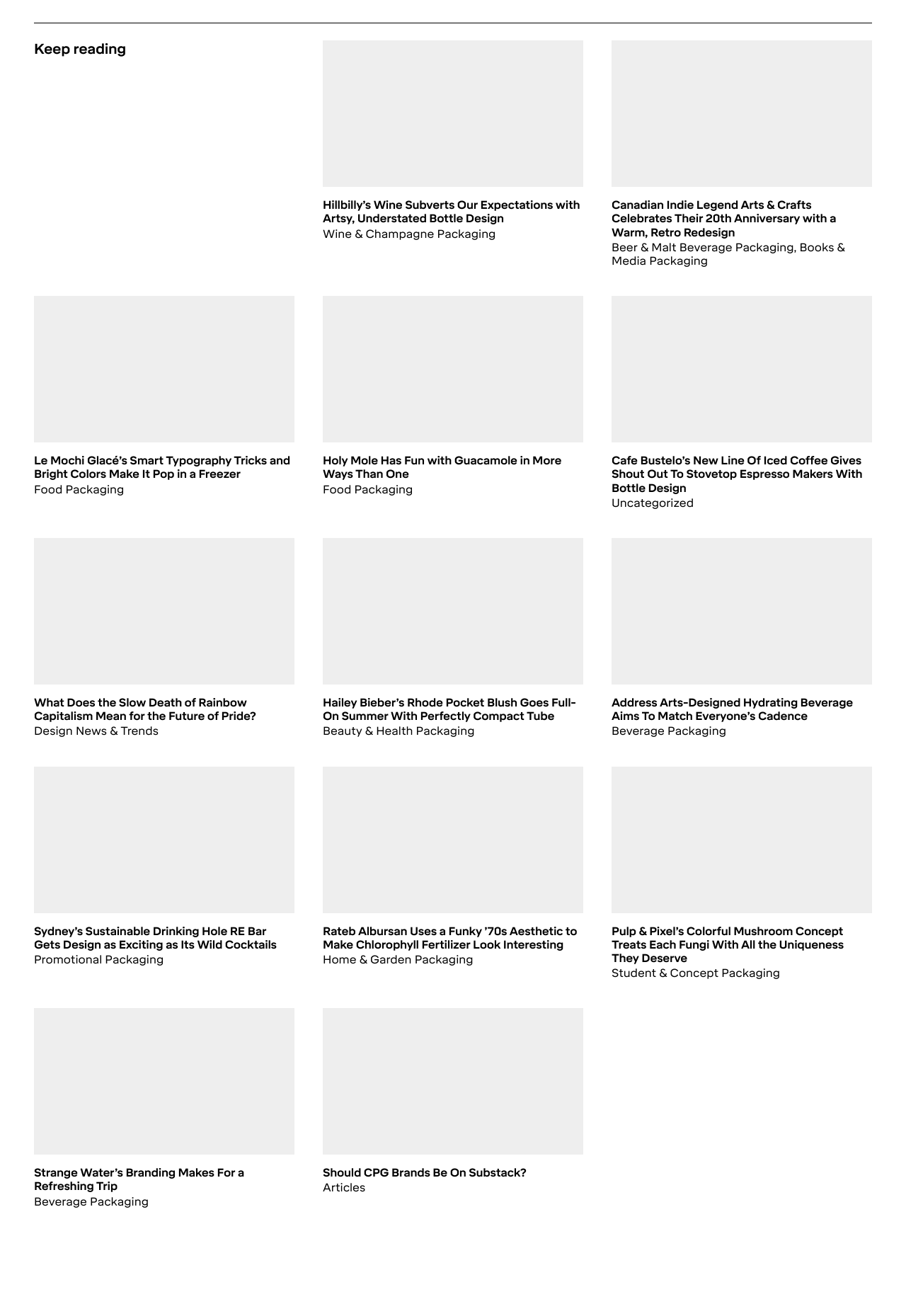Locate the bounding box coordinates of the element you need to click to accomplish the task described by this instruction: "Read about Hillbilly’s Wine Subverts Our Expectations with Artsy, Understated Bottle Design".

[0.356, 0.031, 0.644, 0.142]